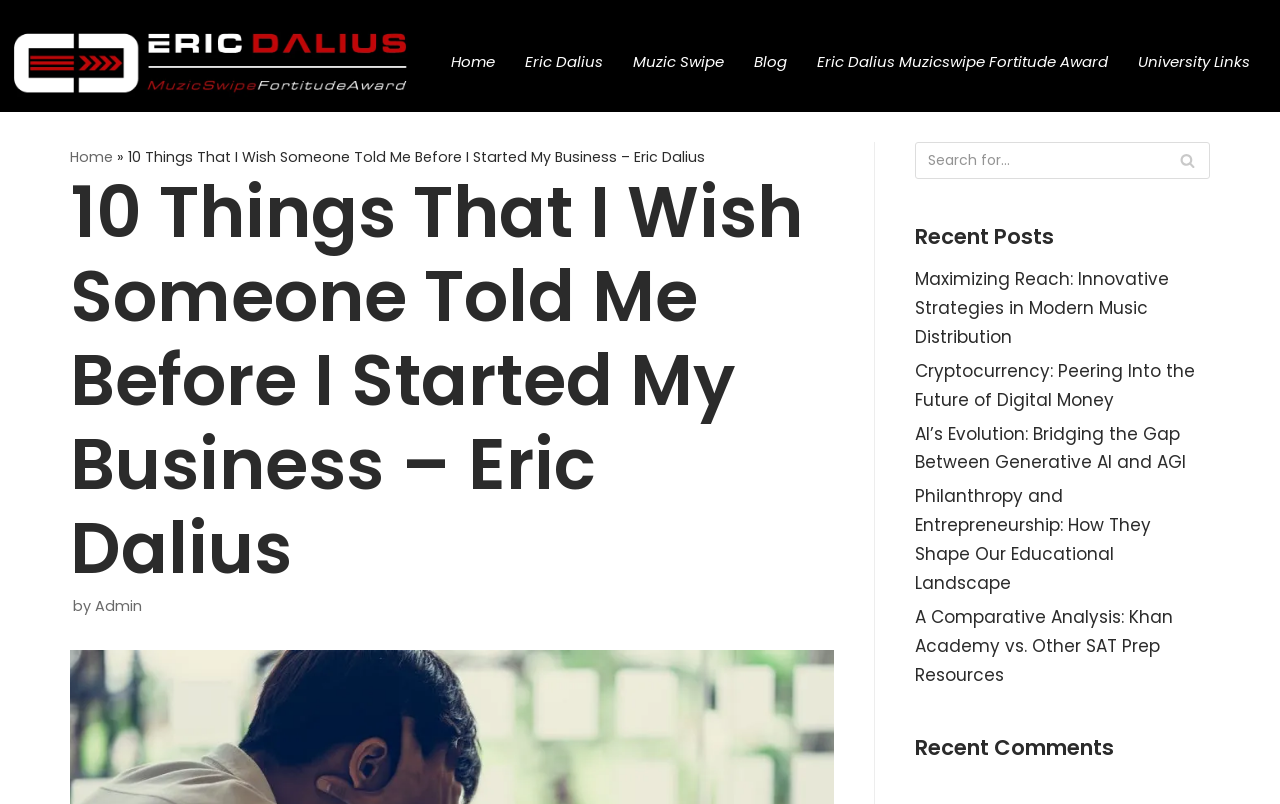Answer with a single word or phrase: 
What is the purpose of the search box?

Search